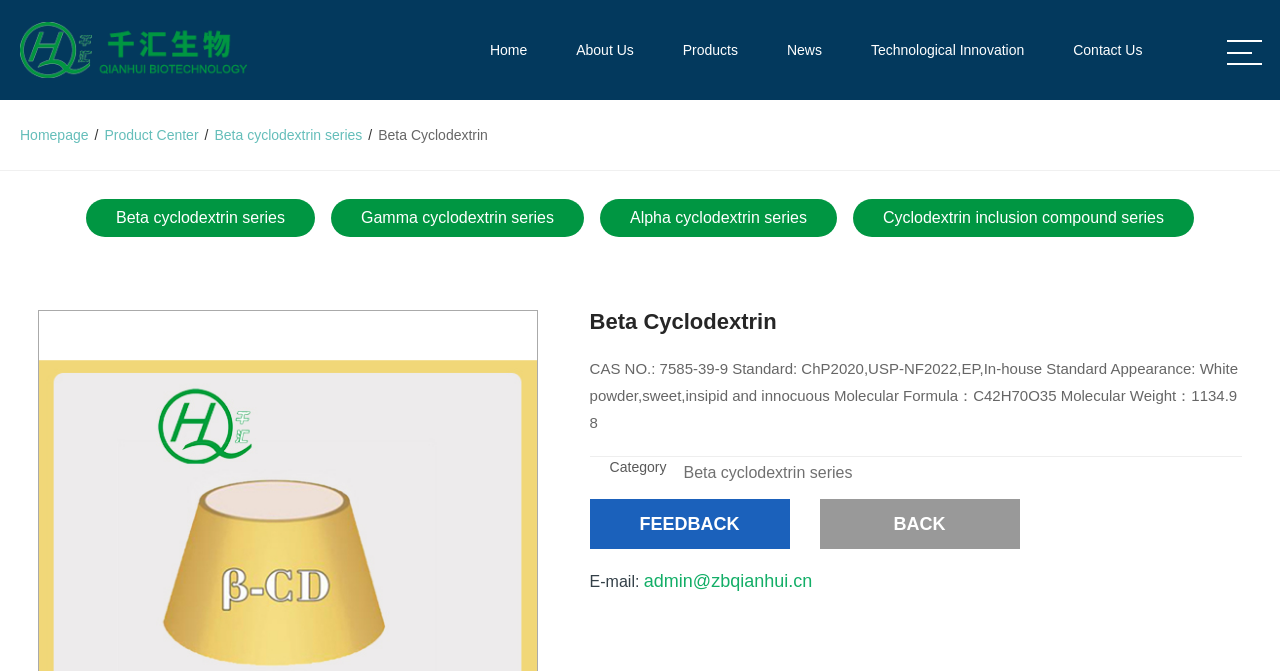Based on the image, please respond to the question with as much detail as possible:
What is the email address provided on the webpage?

I found the email address by looking at the link on the webpage, which is labeled as 'E-mail:' and has the email address 'admin@zbqianhui.cn'.